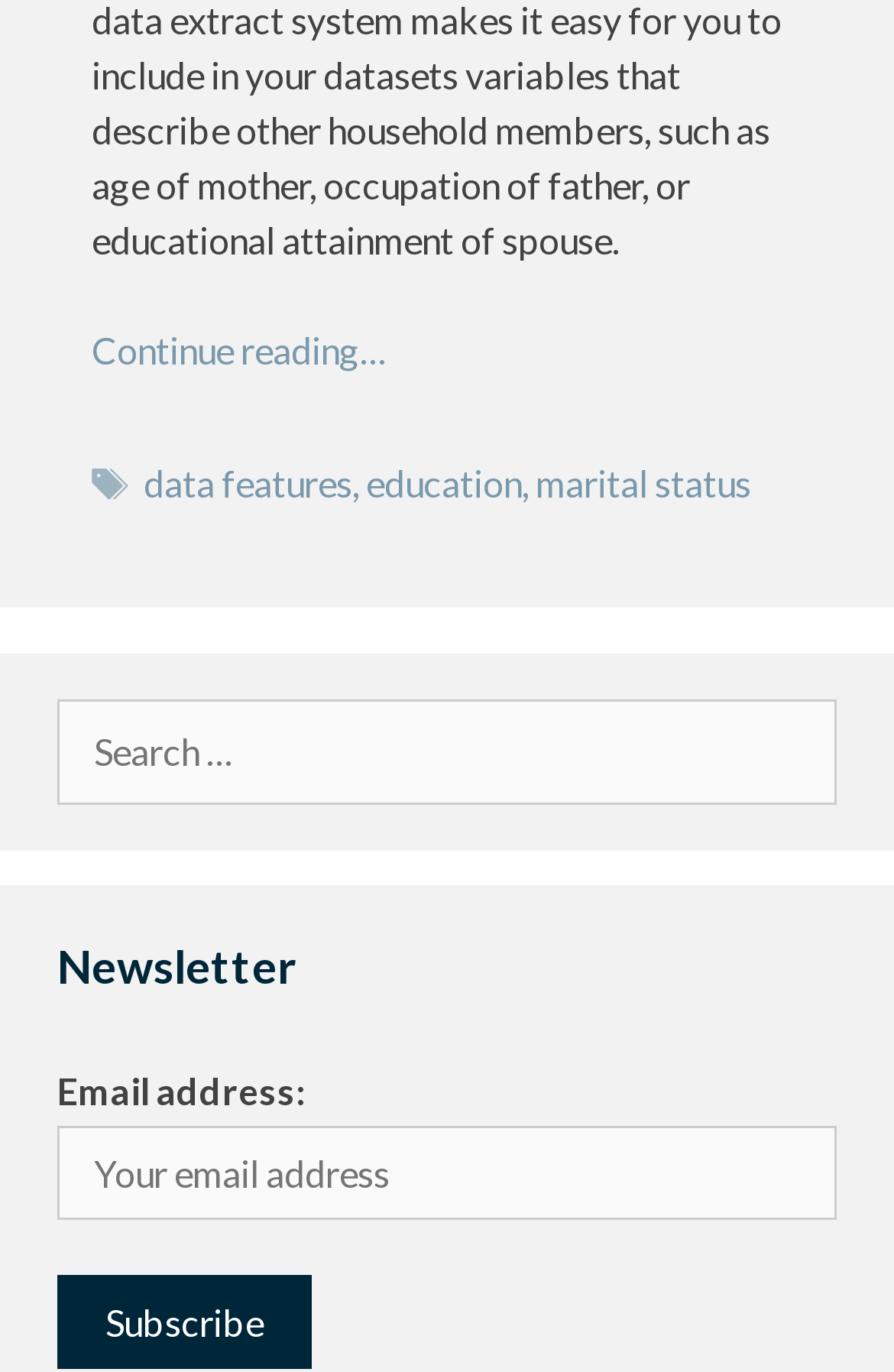With reference to the screenshot, provide a detailed response to the question below:
What is the function of the 'Subscribe' button?

The 'Subscribe' button is located in the newsletter section, next to the email address input field, suggesting that it is used to submit the email address and complete the subscription process.